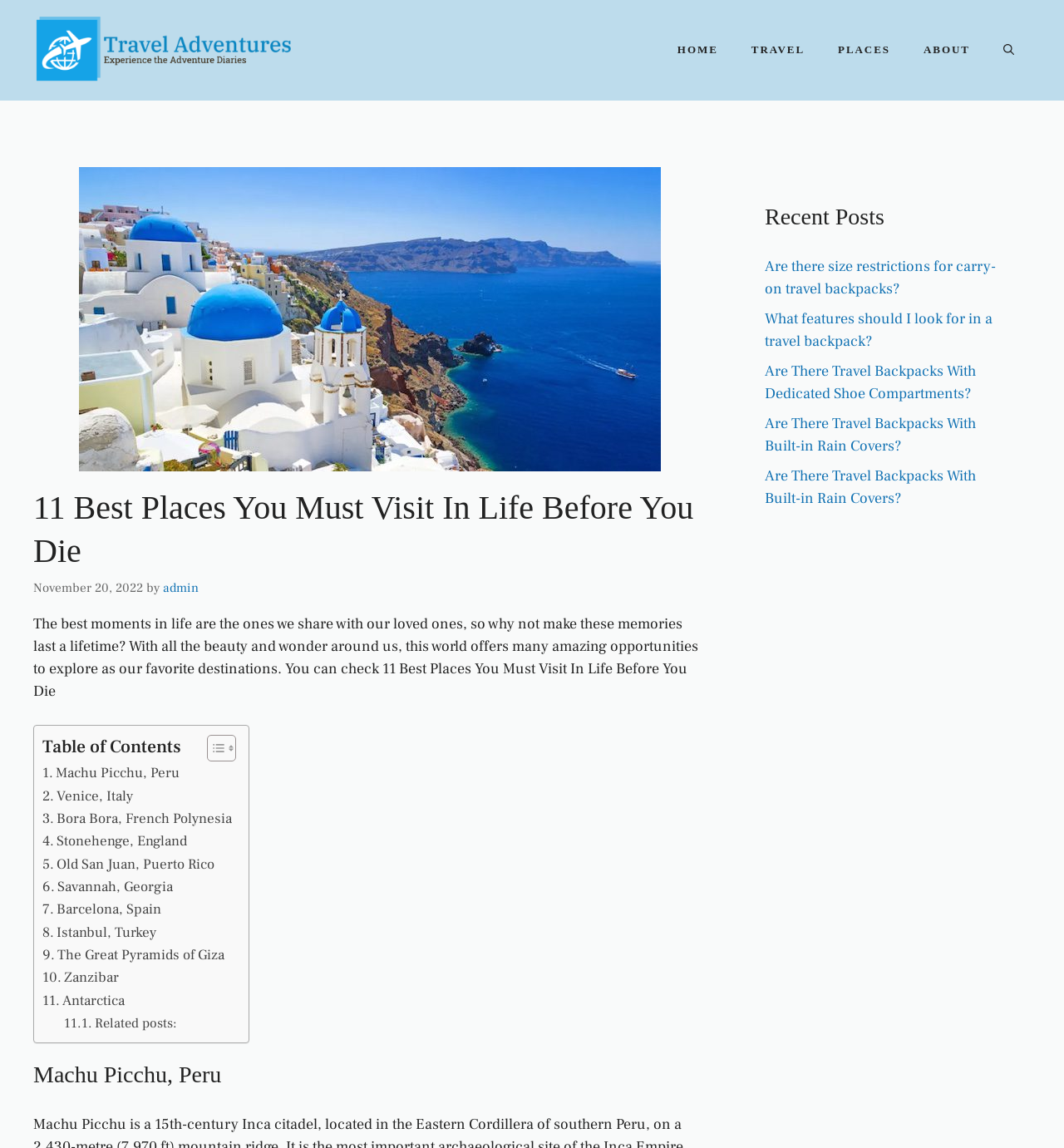Who is the author of the article?
Refer to the image and provide a one-word or short phrase answer.

admin